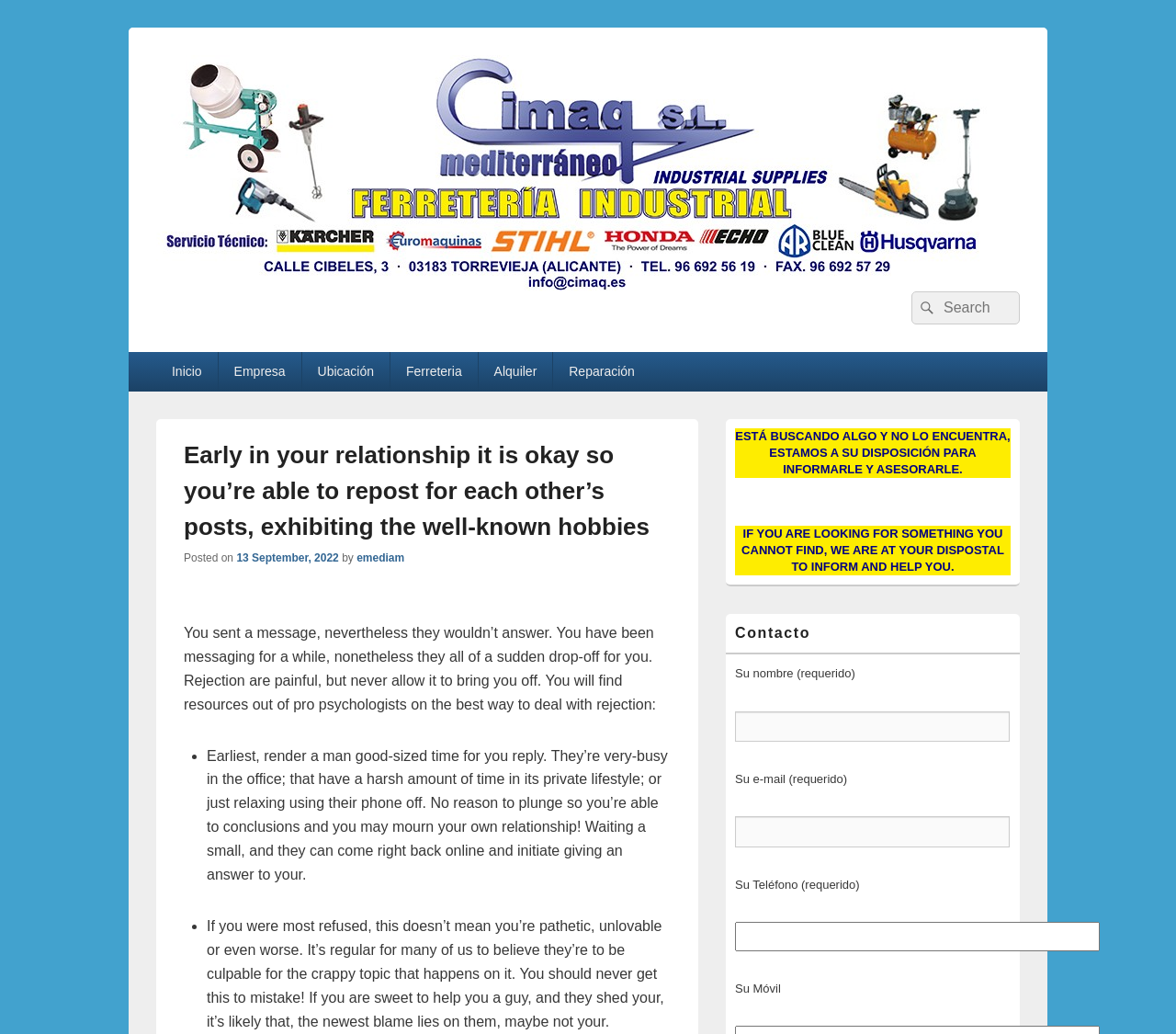Given the element description Ubicación, predict the bounding box coordinates for the UI element in the webpage screenshot. The format should be (top-left x, top-left y, bottom-right x, bottom-right y), and the values should be between 0 and 1.

[0.257, 0.34, 0.331, 0.378]